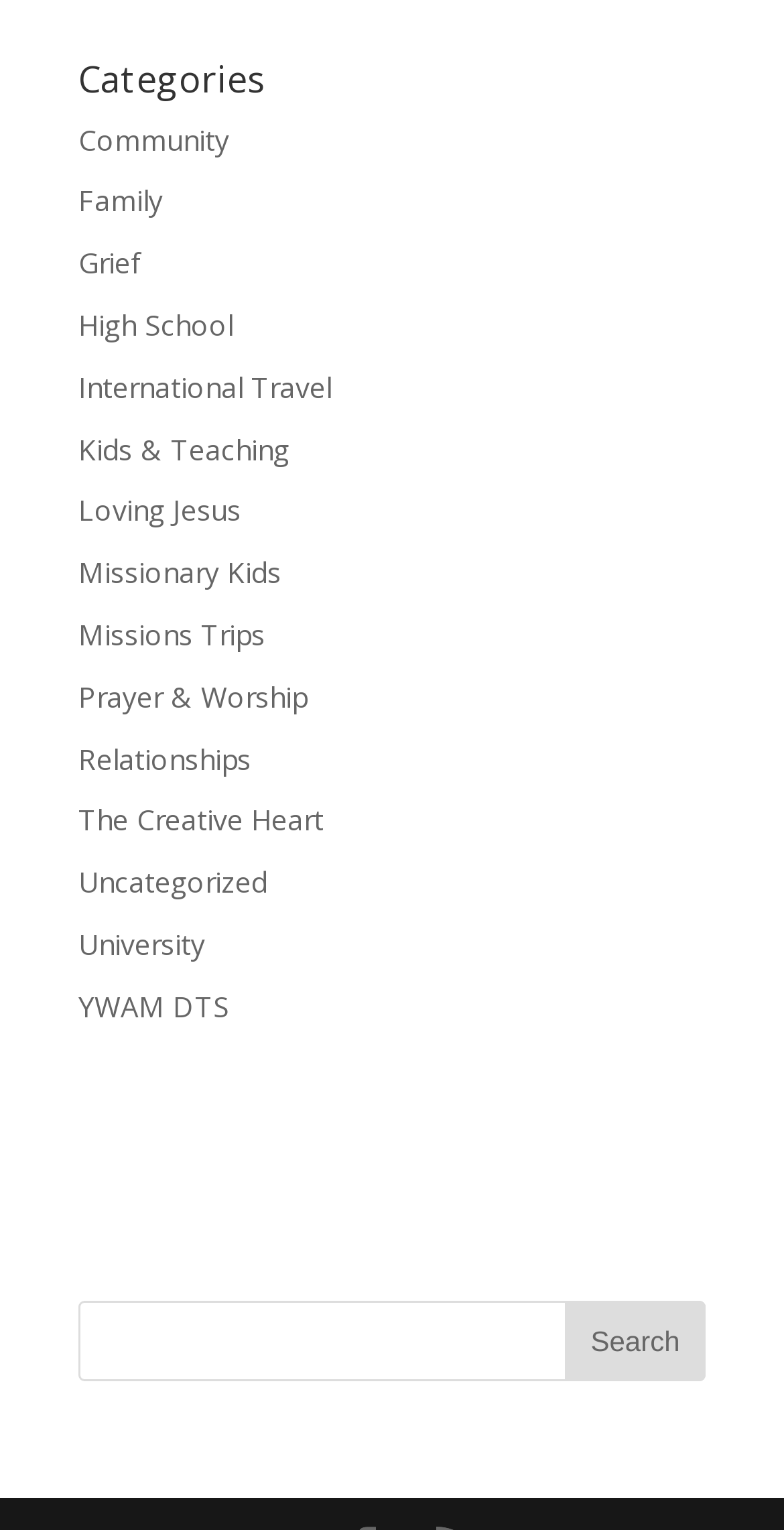Please identify the bounding box coordinates of the area that needs to be clicked to follow this instruction: "Click on the 'Community' category".

[0.1, 0.078, 0.292, 0.103]